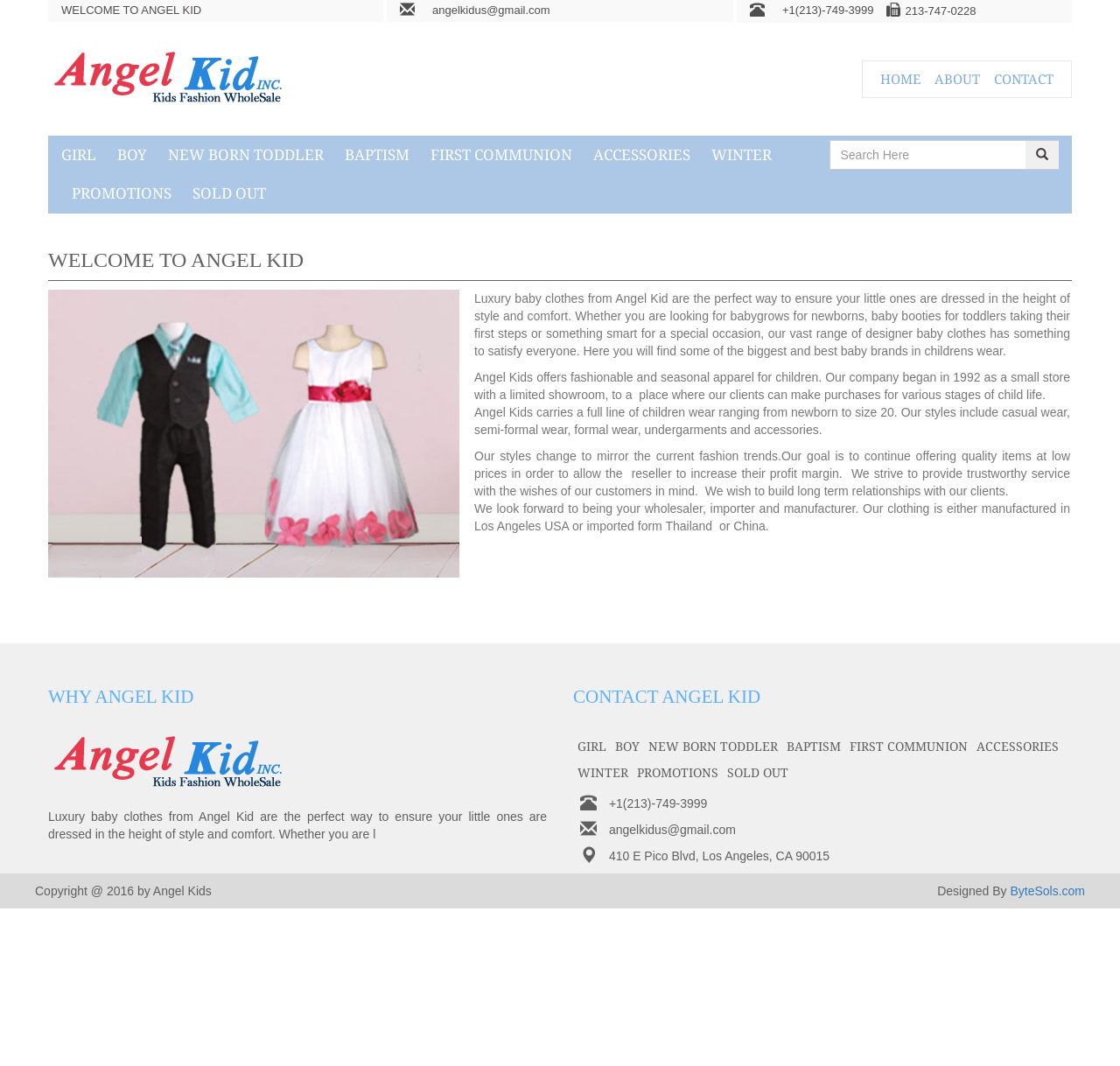Using the image as a reference, answer the following question in as much detail as possible:
How can I contact Angel Kid?

I can see that the website provides contact information, including a phone number (+1(213)-749-3999) and an email address (angelkidus@gmail.com). Additionally, there is a physical address (410 E Pico Blvd, Los Angeles, CA 90015) provided.